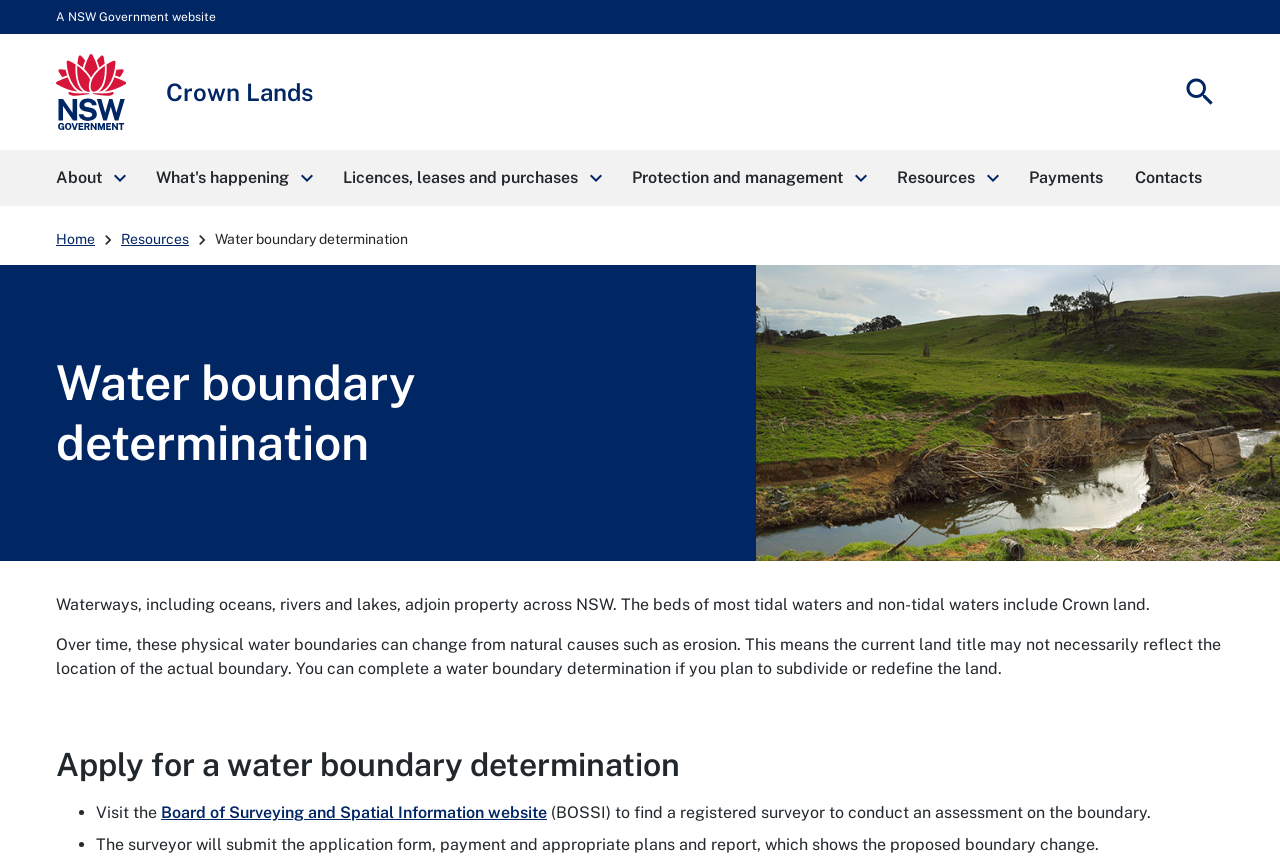What is the current land title issue mentioned on the webpage?
Answer with a single word or phrase by referring to the visual content.

May not reflect actual boundary